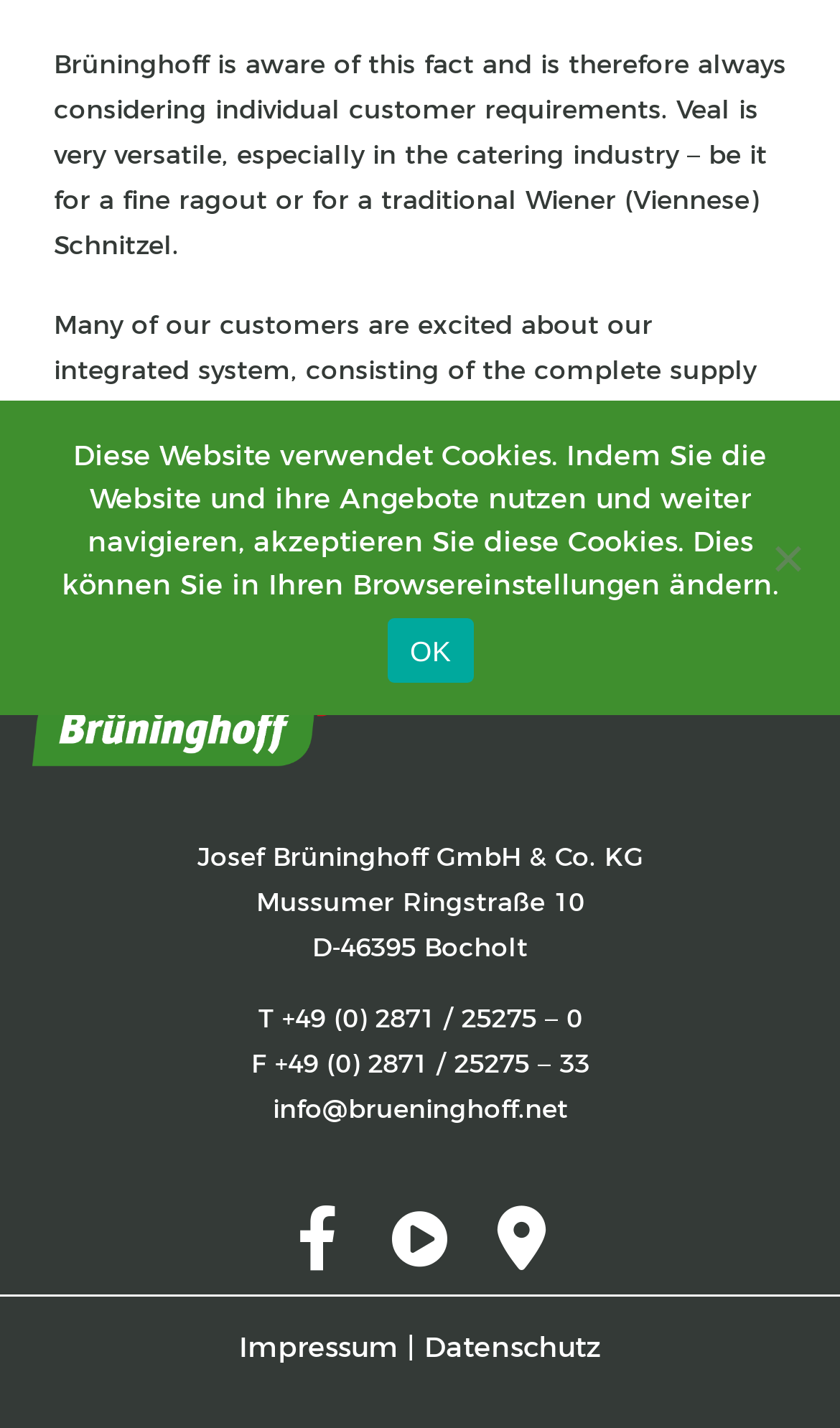Determine the bounding box coordinates for the UI element described. Format the coordinates as (top-left x, top-left y, bottom-right x, bottom-right y) and ensure all values are between 0 and 1. Element description: aria-label="Brüninghoff Kalbfleisch" title="Brüninghoff Kalbfleisch"

[0.038, 0.473, 0.397, 0.501]